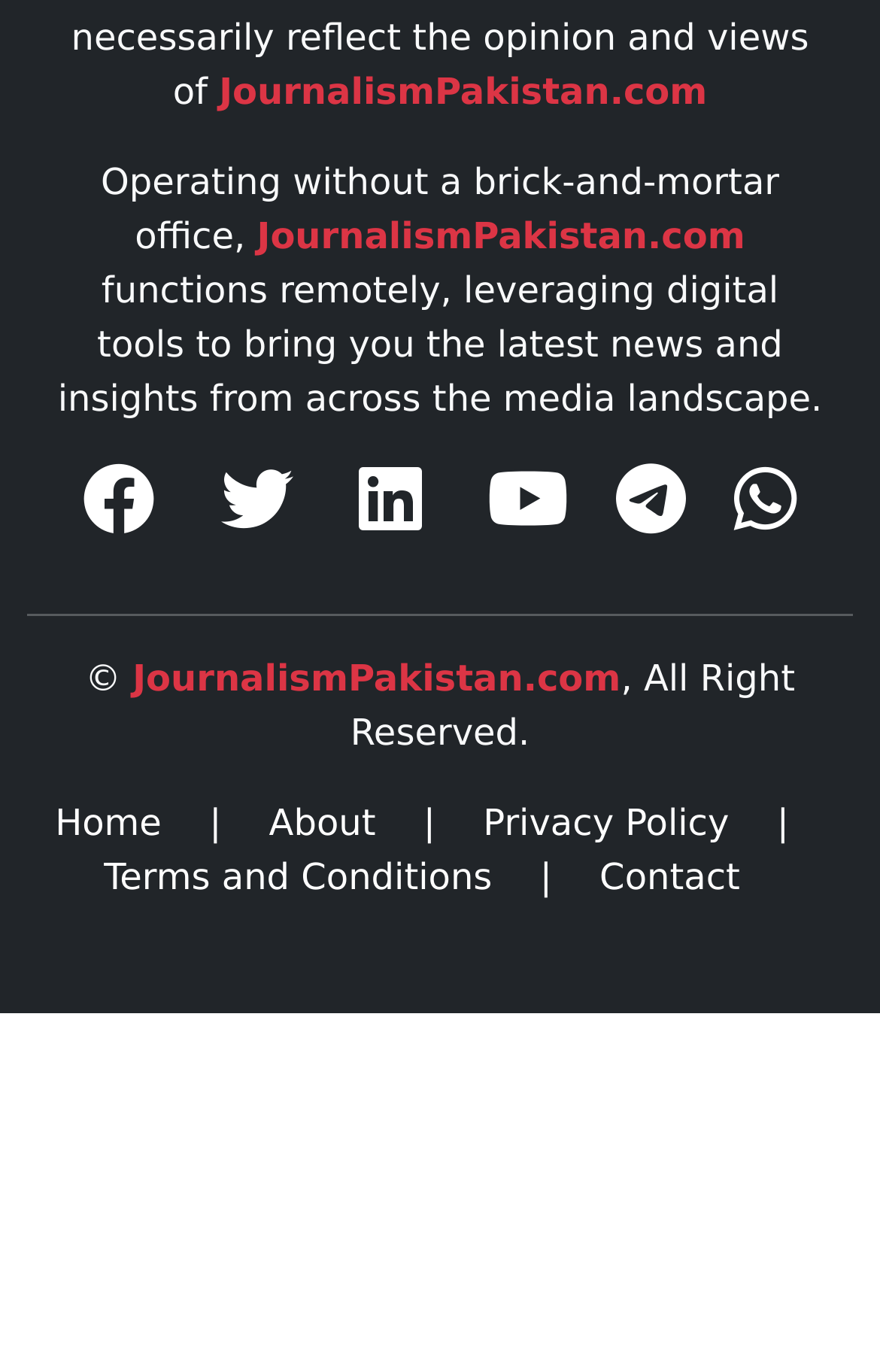Please identify the bounding box coordinates of the element that needs to be clicked to execute the following command: "visit JournalismPakistan.com". Provide the bounding box using four float numbers between 0 and 1, formatted as [left, top, right, bottom].

[0.249, 0.05, 0.804, 0.082]